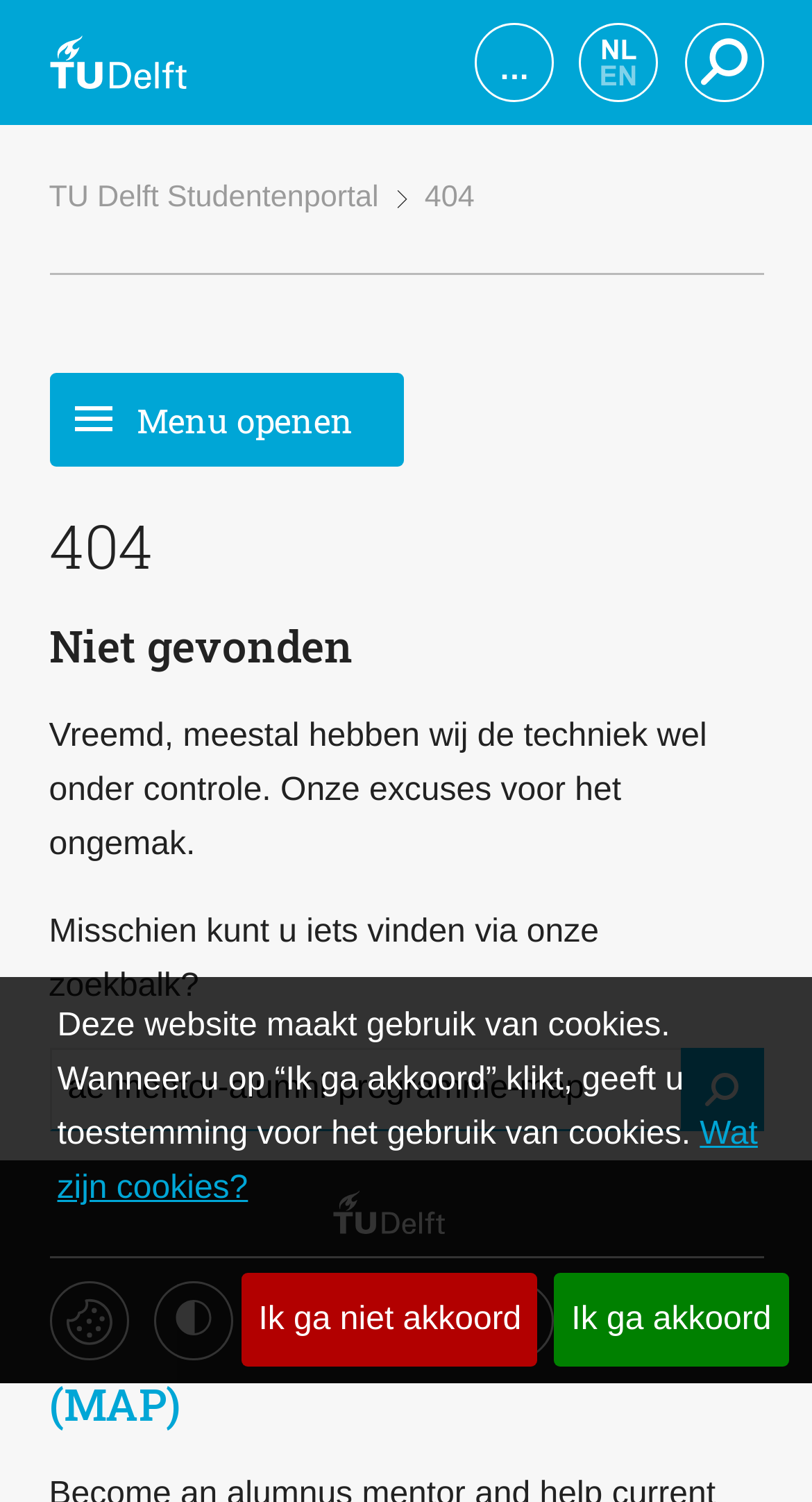What is the language of the webpage?
Using the details shown in the screenshot, provide a comprehensive answer to the question.

The webpage contains Dutch text, such as 'Niet gevonden', 'Vreemd, meestal hebben wij de techniek wel onder controle', and 'Misschien kunt u iets vinden via onze zoekbalk?'. Additionally, there is a link to switch to the English language, implying that the current language is Dutch.